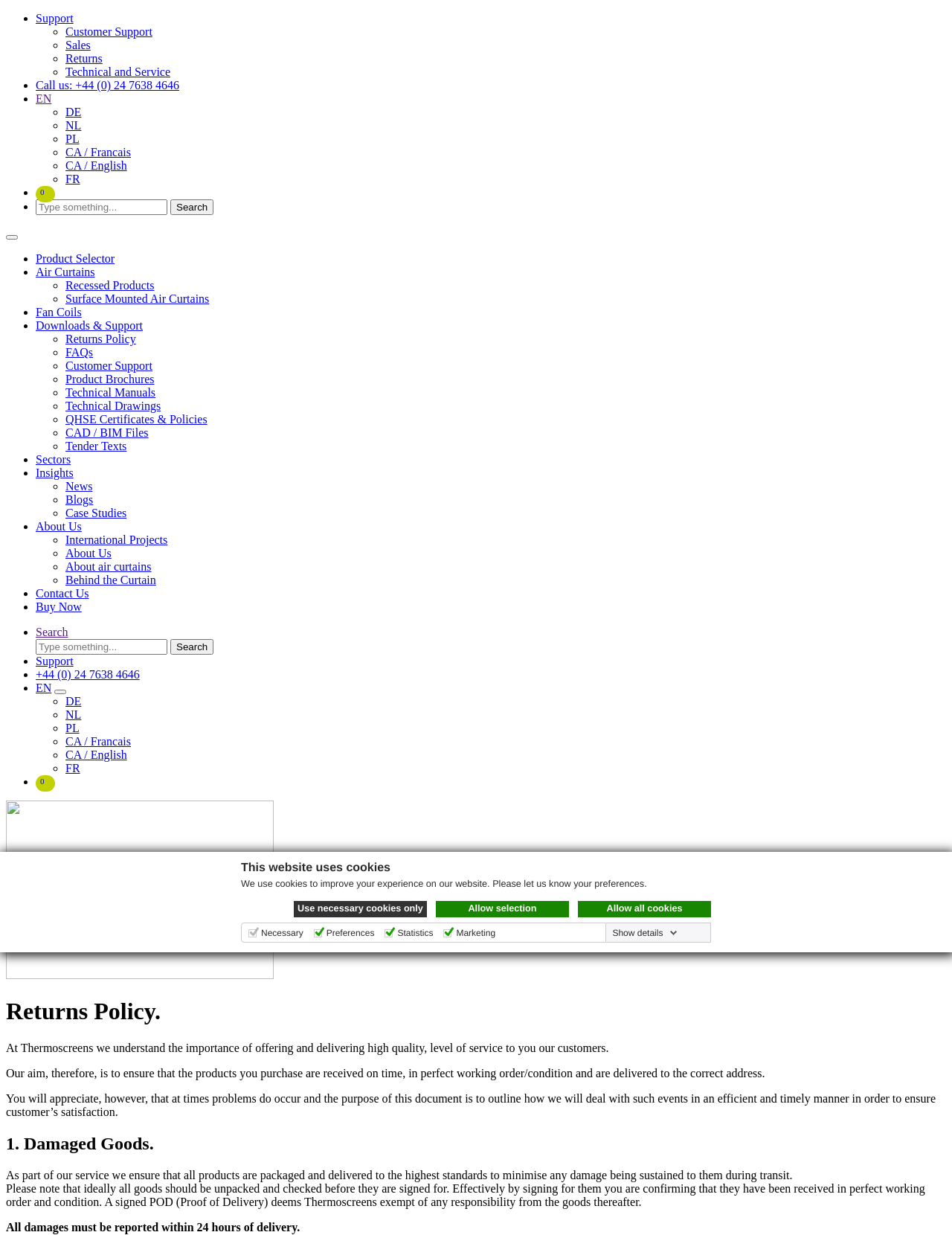Find the bounding box coordinates of the element you need to click on to perform this action: 'Go to Returns Policy'. The coordinates should be represented by four float values between 0 and 1, in the format [left, top, right, bottom].

[0.069, 0.269, 0.143, 0.28]